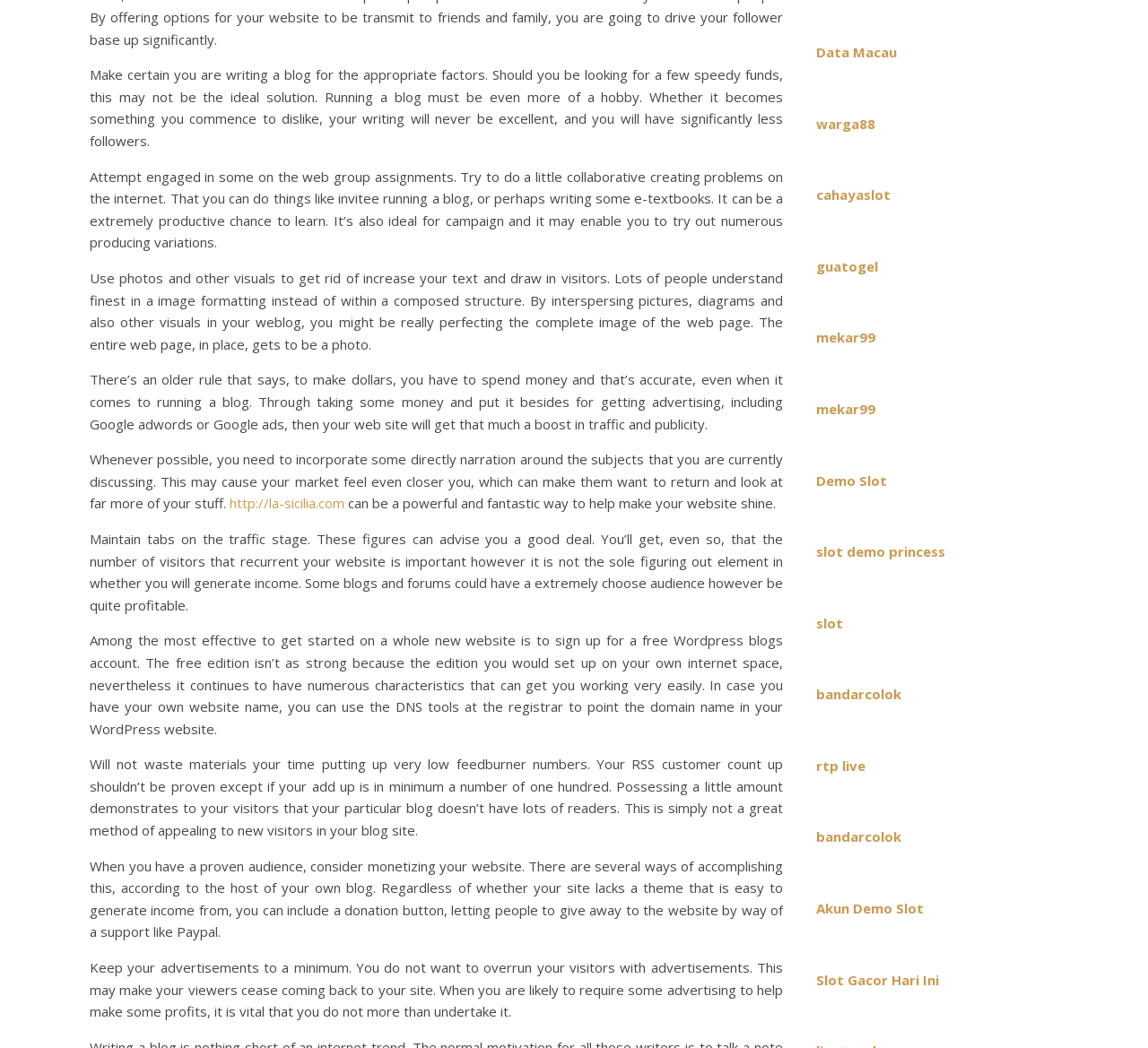Specify the bounding box coordinates of the area to click in order to follow the given instruction: "Click the link to la-sicilia.com."

[0.2, 0.472, 0.3, 0.489]